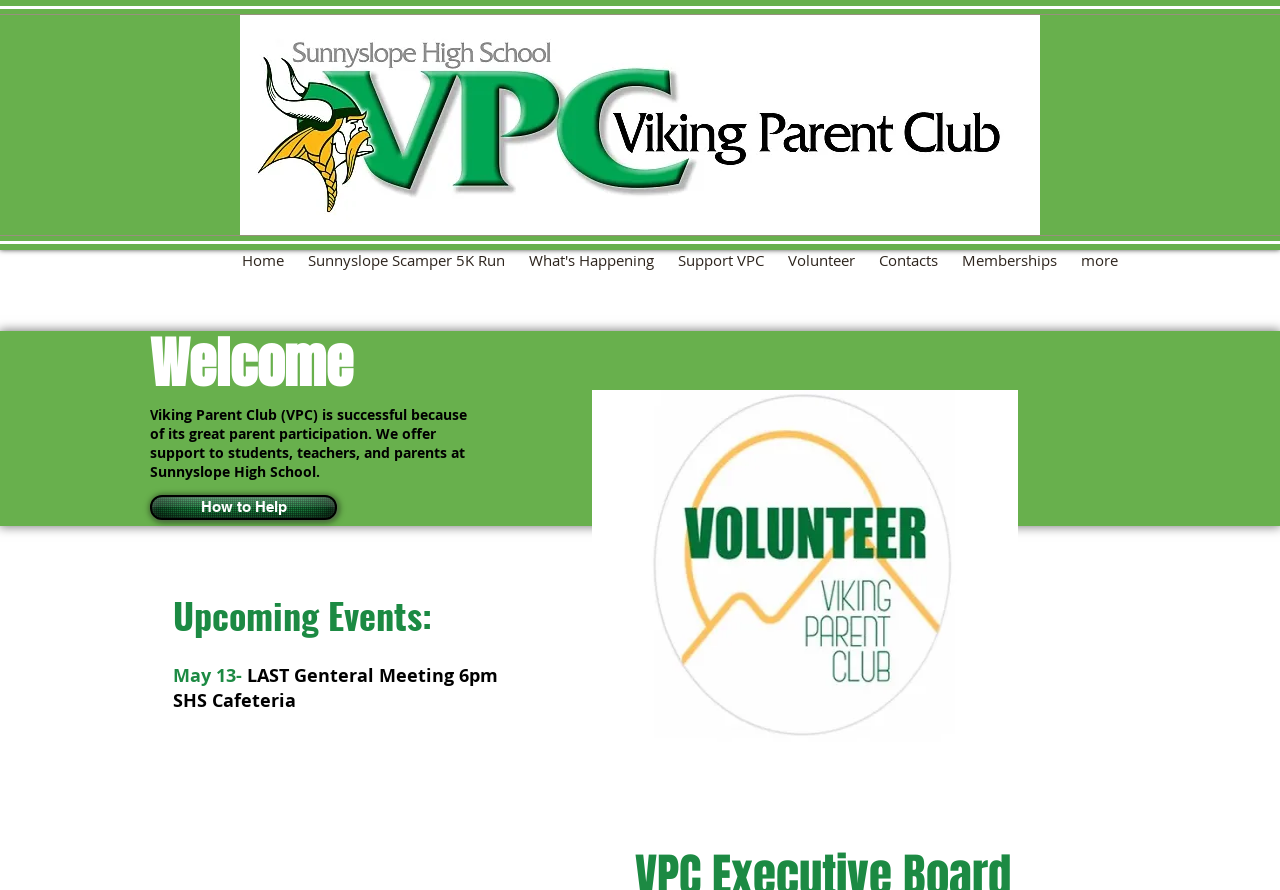What is the first navigation link?
From the image, respond with a single word or phrase.

Home